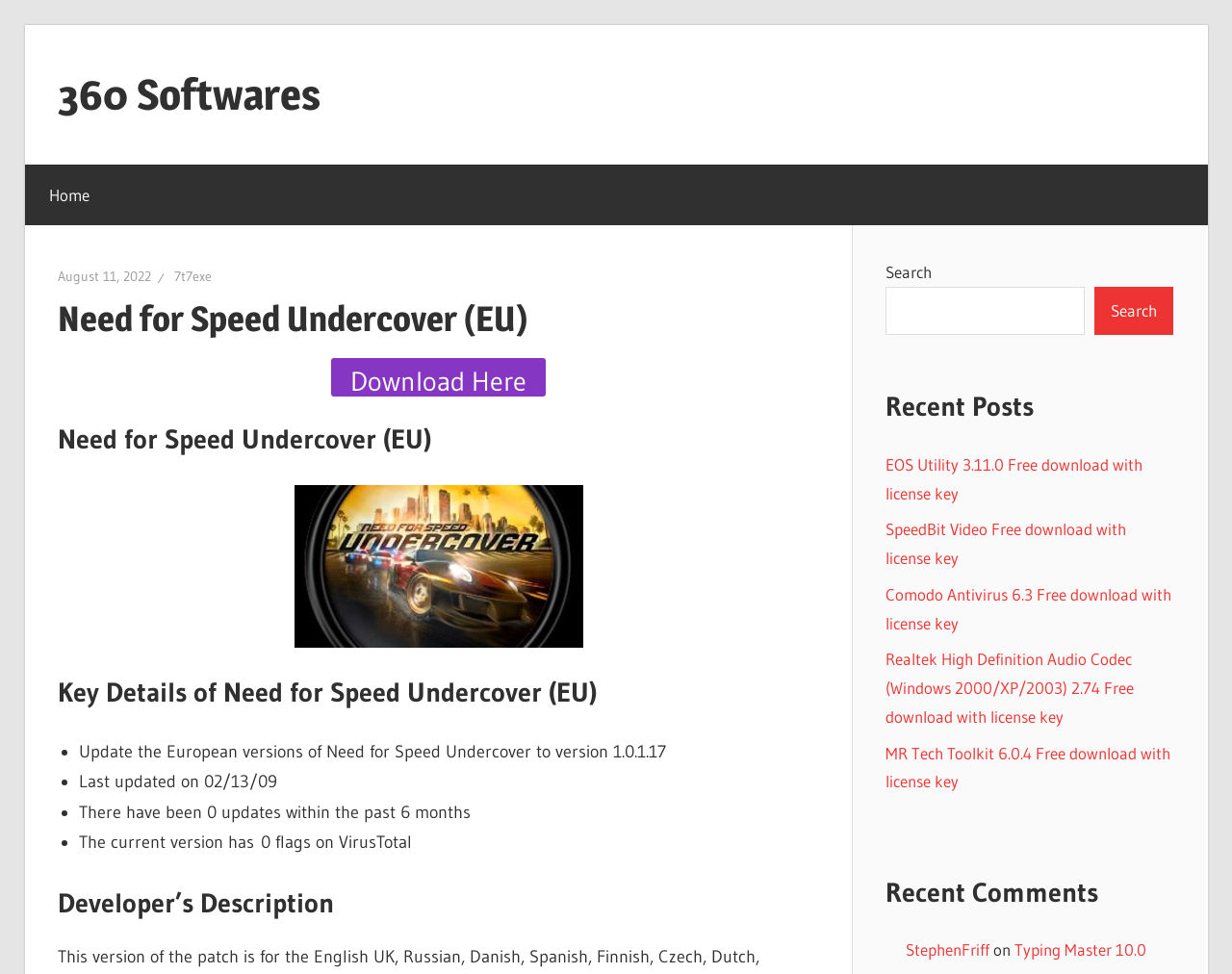Determine the bounding box coordinates of the region I should click to achieve the following instruction: "Go to the 'Home' page". Ensure the bounding box coordinates are four float numbers between 0 and 1, i.e., [left, top, right, bottom].

[0.02, 0.168, 0.093, 0.231]